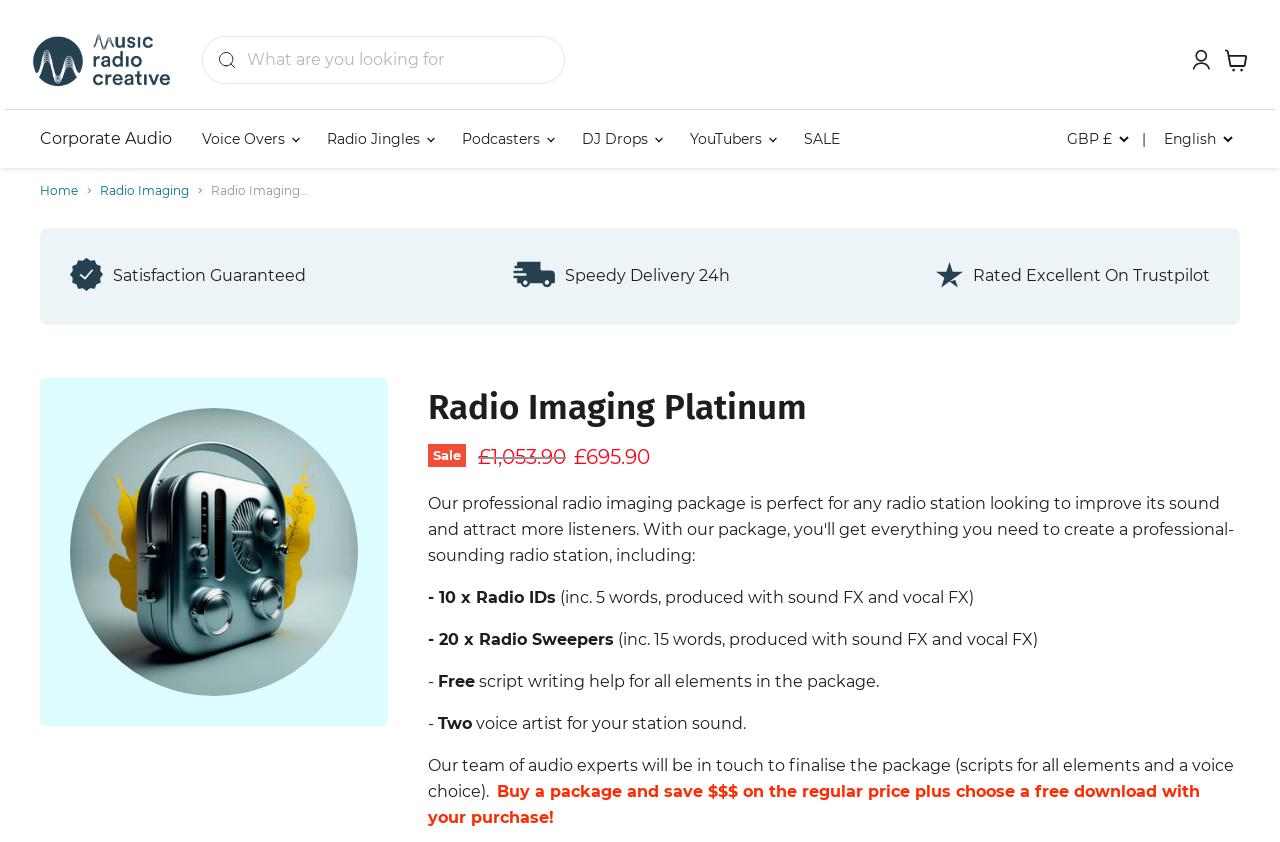Determine the bounding box coordinates of the clickable element to complete this instruction: "Go to account login". Provide the coordinates in the format of four float numbers between 0 and 1, [left, top, right, bottom].

[0.931, 0.061, 0.945, 0.082]